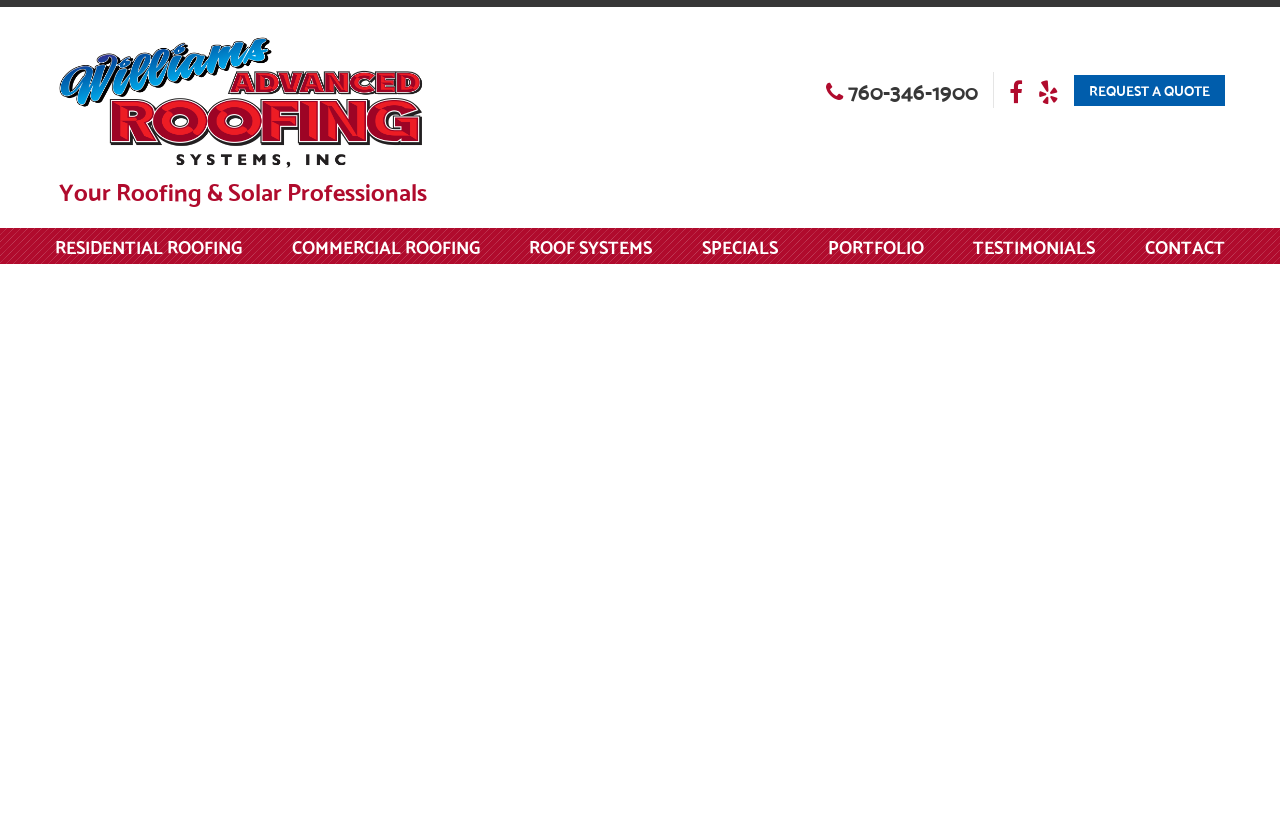Please find the bounding box for the UI component described as follows: "Commercial Roofing".

[0.228, 0.276, 0.375, 0.312]